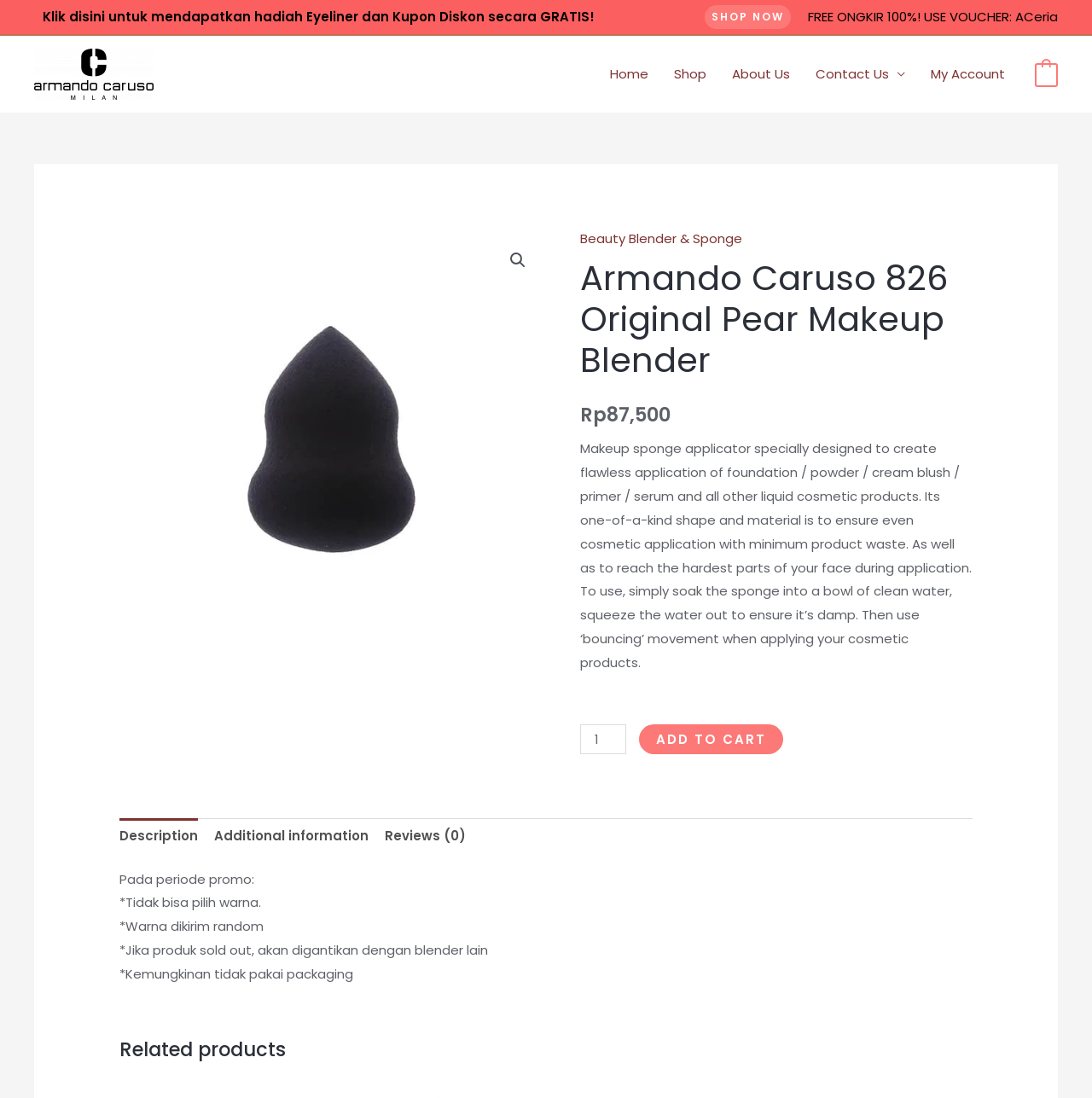Identify the bounding box for the described UI element: "Add to cart".

[0.586, 0.659, 0.718, 0.687]